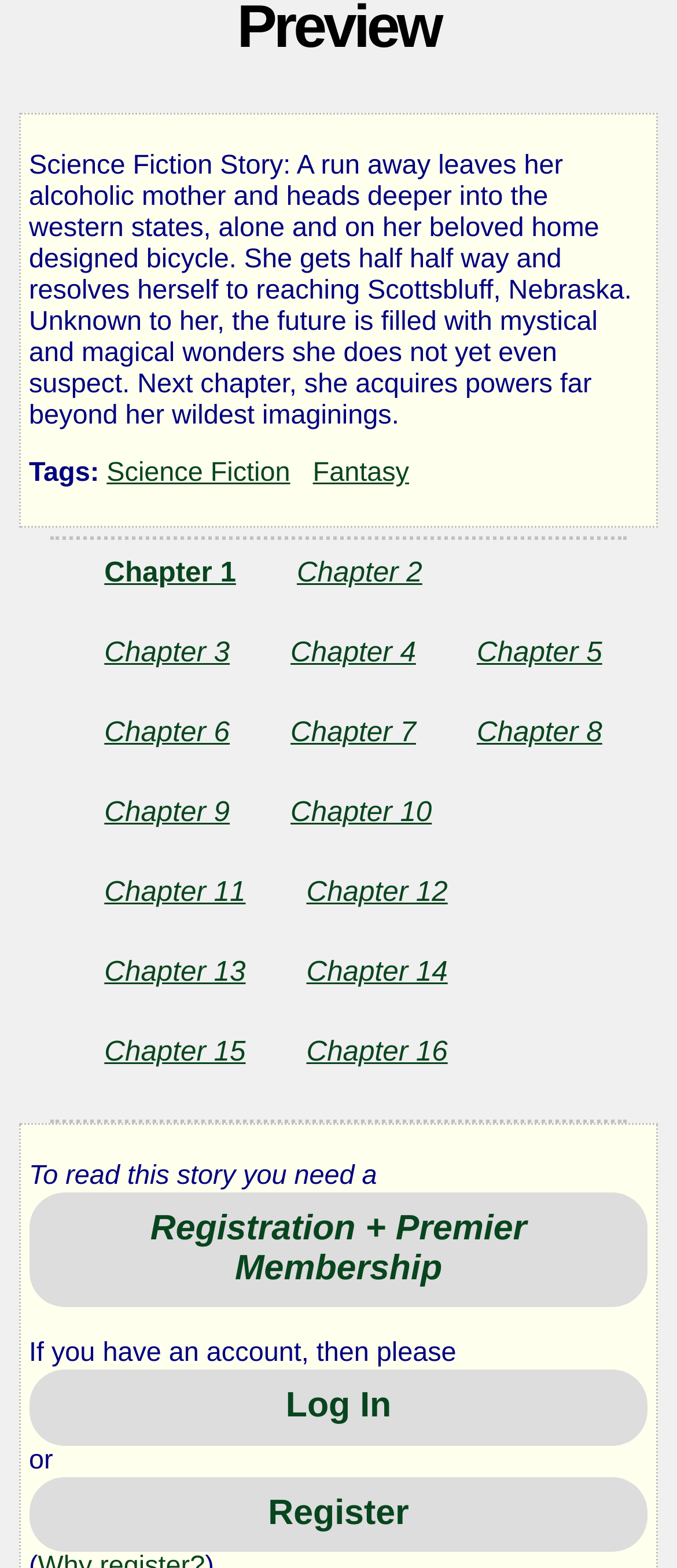What are the genres of the story?
Please respond to the question with as much detail as possible.

The genres of the story can be found in the header section of the webpage, where it is written as 'Tags:' followed by links to 'Science Fiction' and 'Fantasy'.